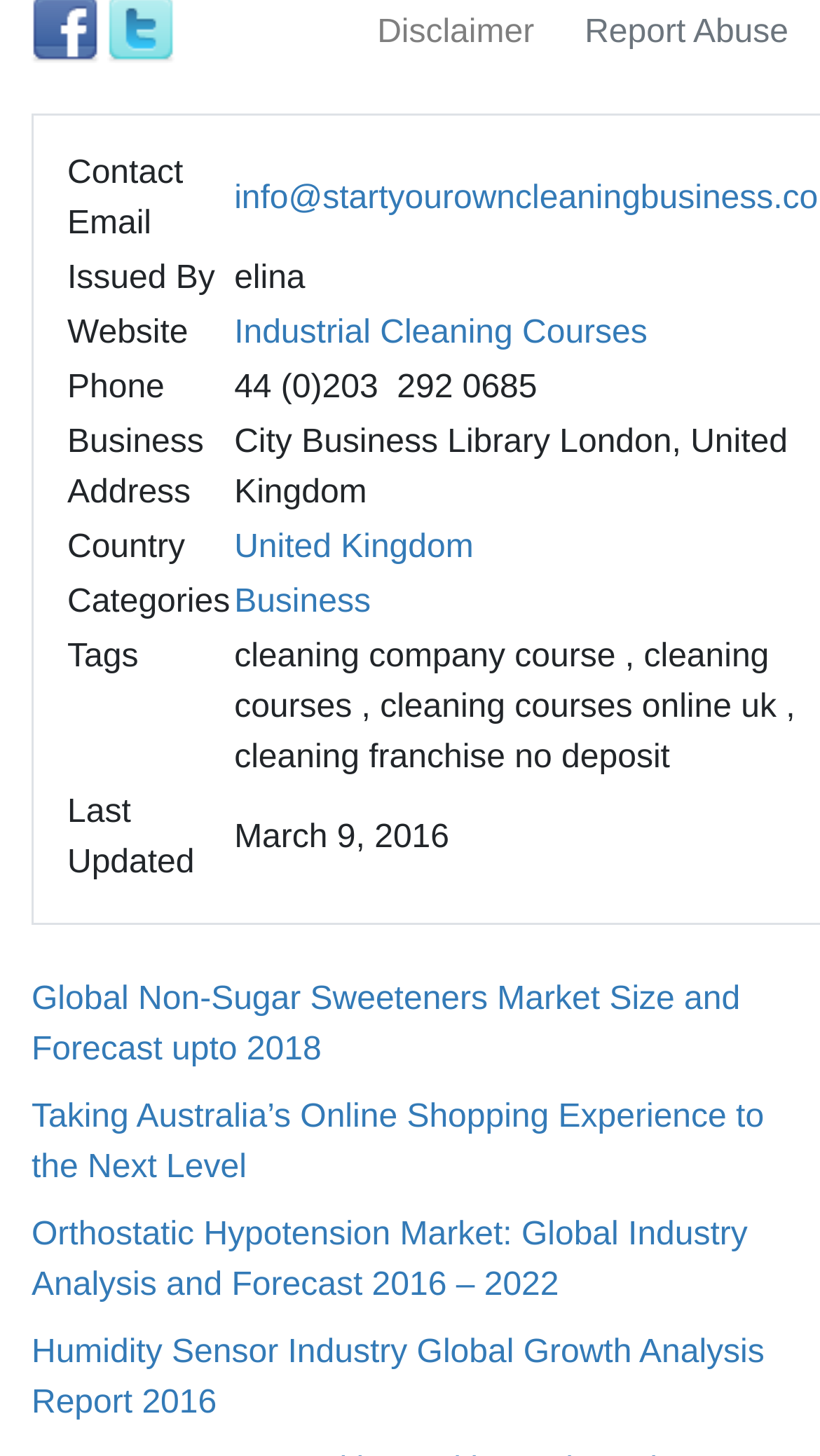Please identify the bounding box coordinates of the area that needs to be clicked to fulfill the following instruction: "Read Global Non-Sugar Sweeteners Market Size and Forecast upto 2018."

[0.038, 0.674, 0.903, 0.733]